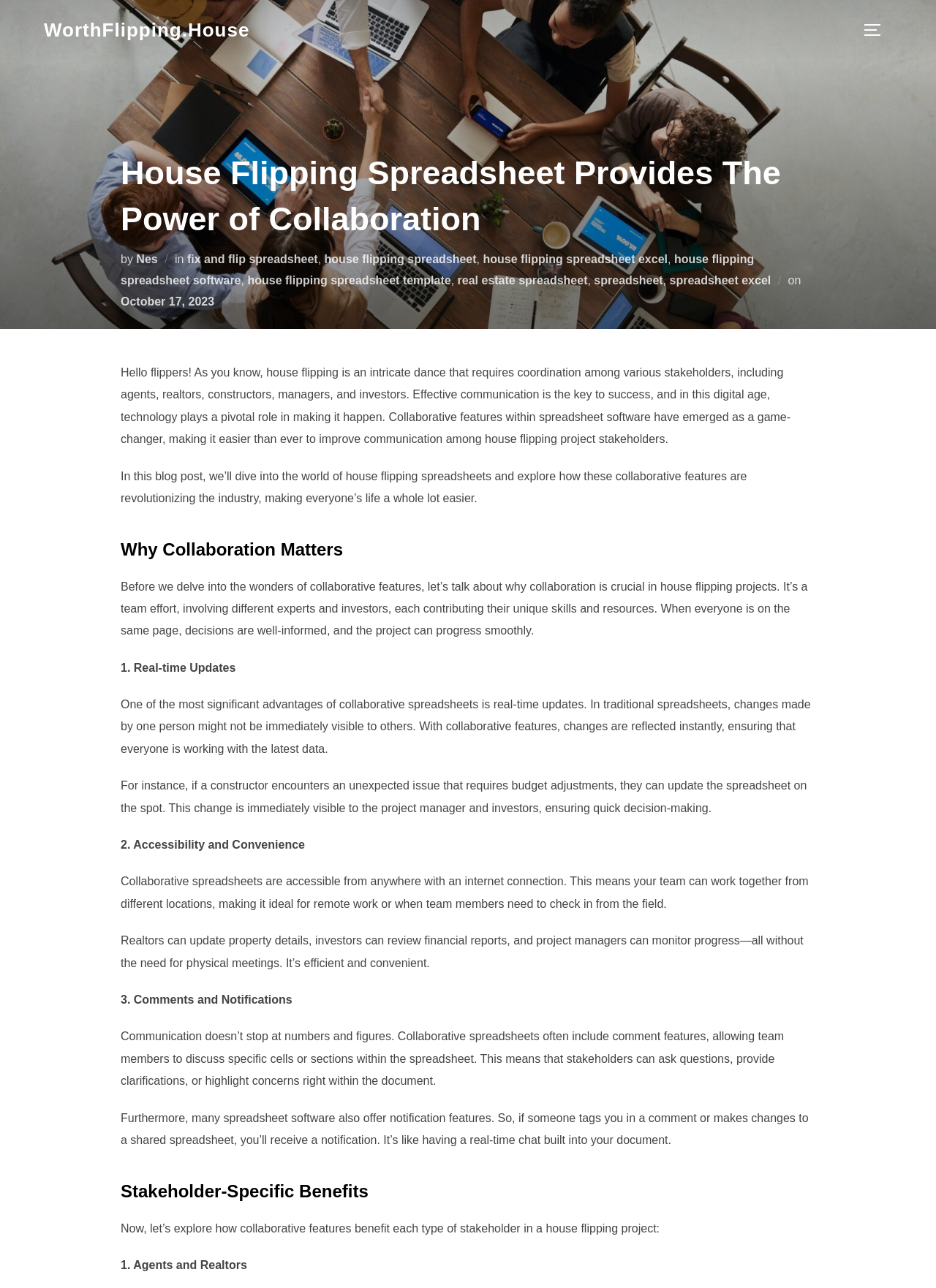What is the main topic of this webpage?
Using the image as a reference, answer with just one word or a short phrase.

House flipping spreadsheets